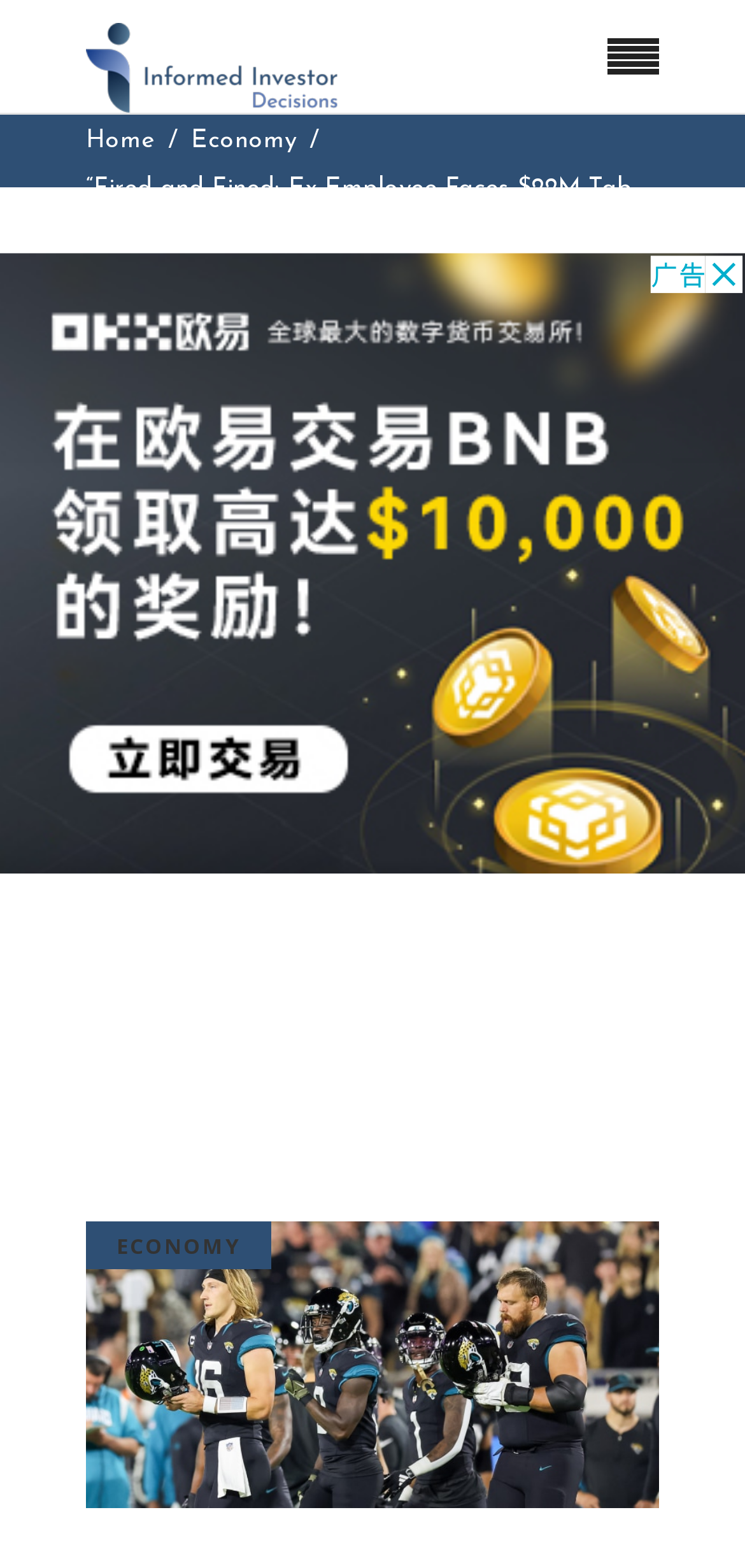Identify the bounding box for the UI element that is described as follows: "aria-label="Advertisement" name="aswift_1" title="Advertisement"".

[0.0, 0.161, 1.0, 0.557]